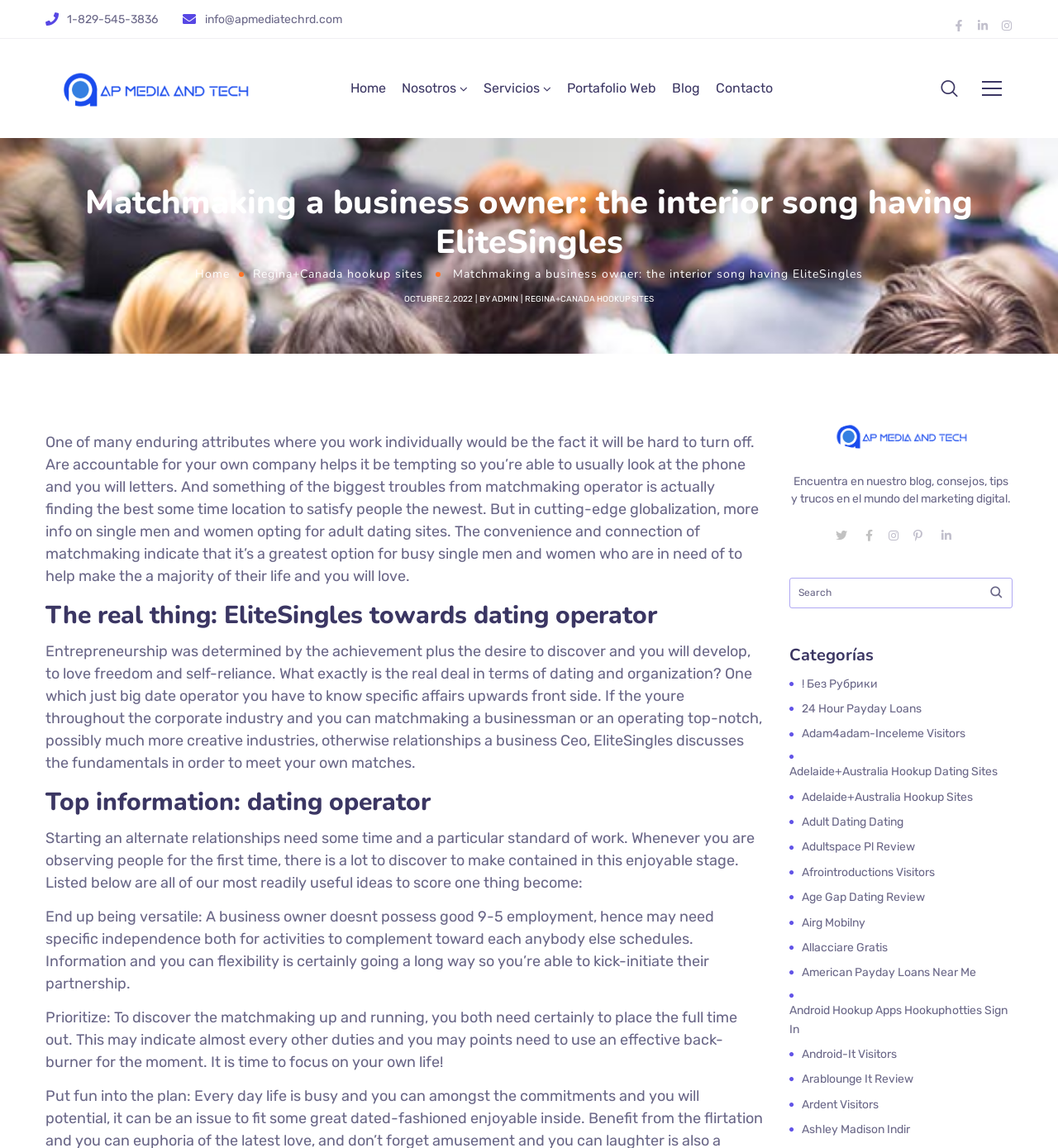Please respond to the question with a concise word or phrase:
What is the benefit of being flexible in a relationship?

It helps to kick-initiate the partnership